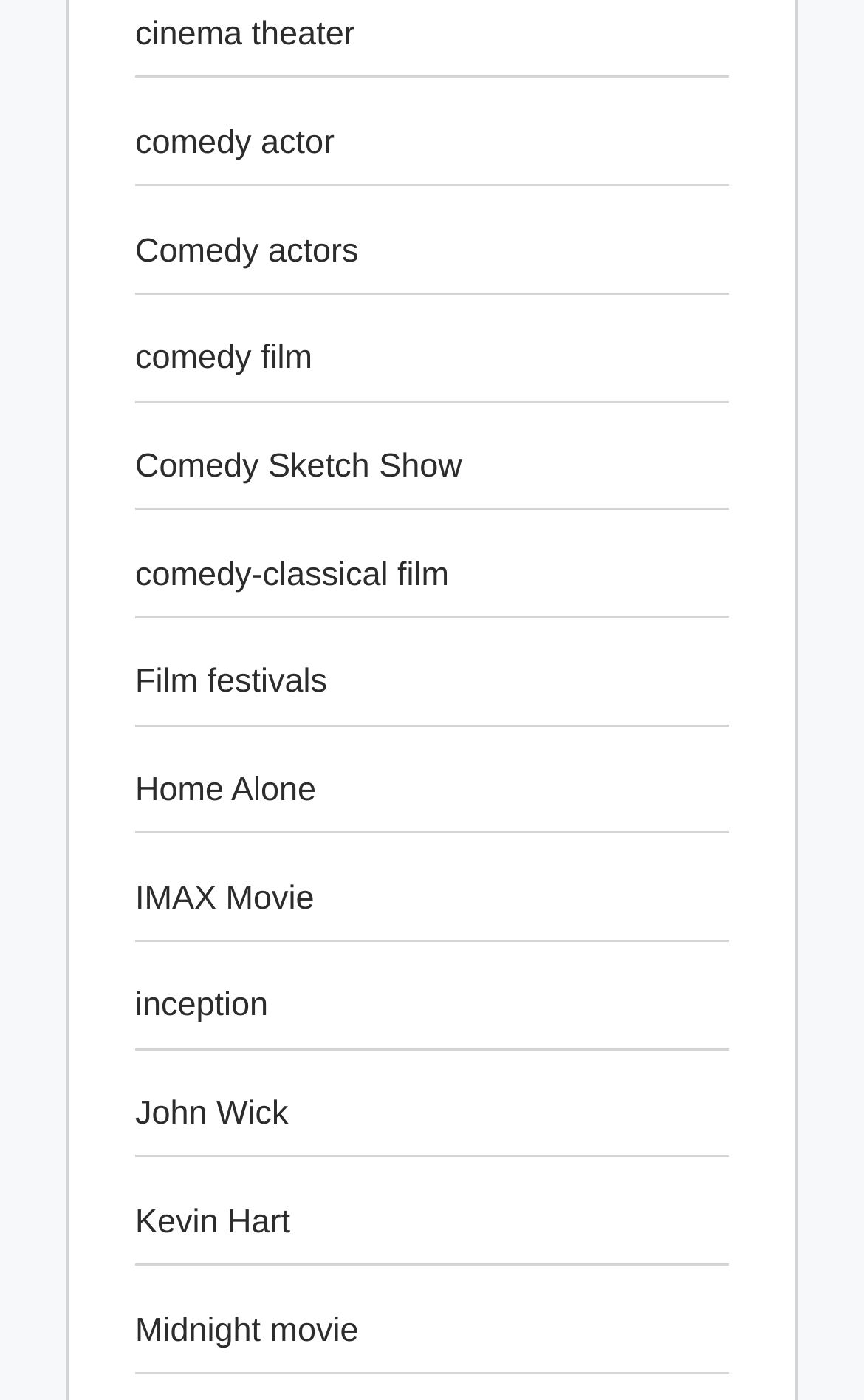Please determine the bounding box coordinates for the UI element described as: "Film festivals".

[0.156, 0.474, 0.379, 0.501]